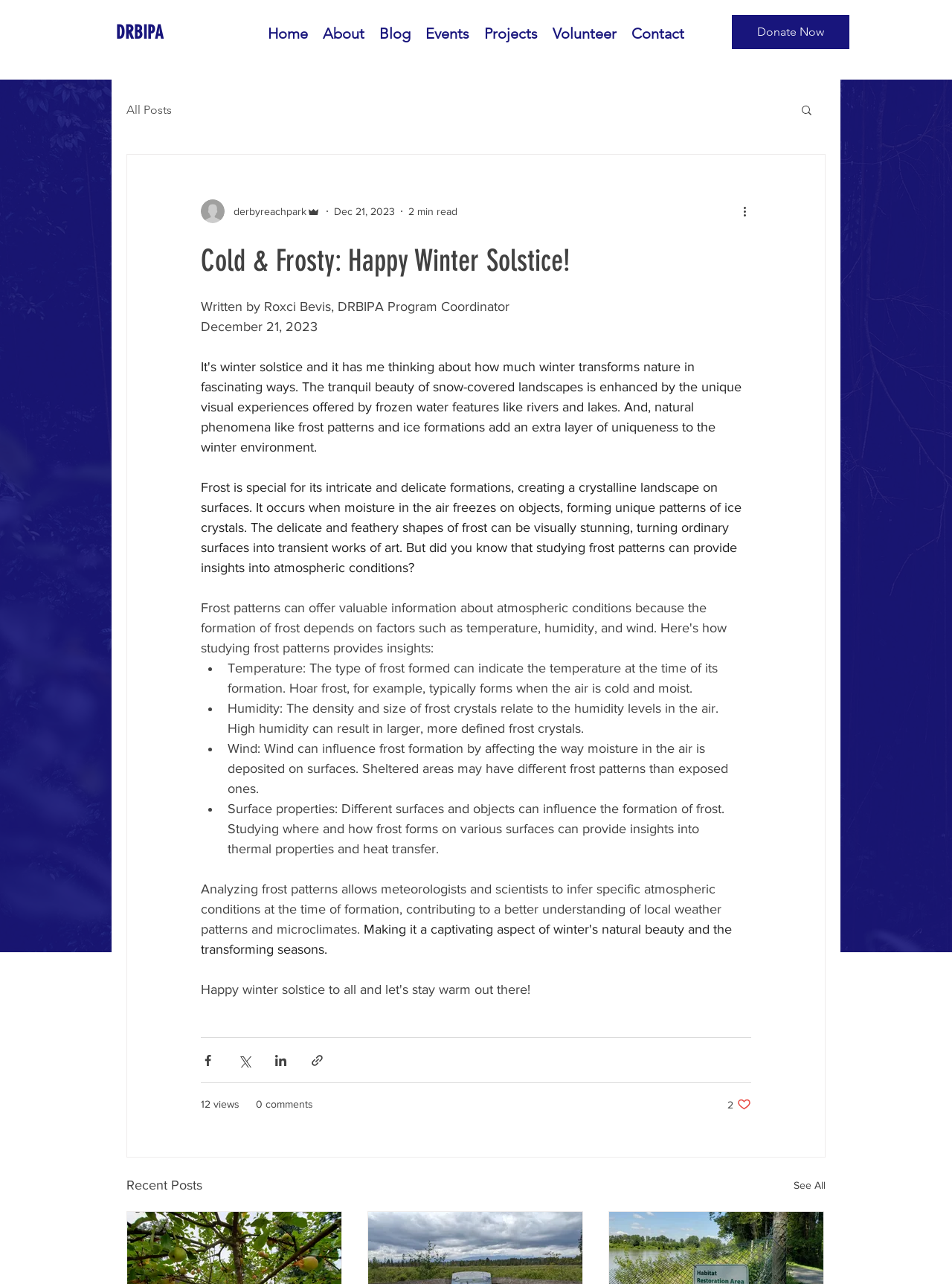Given the description of a UI element: "12 views", identify the bounding box coordinates of the matching element in the webpage screenshot.

[0.211, 0.854, 0.252, 0.866]